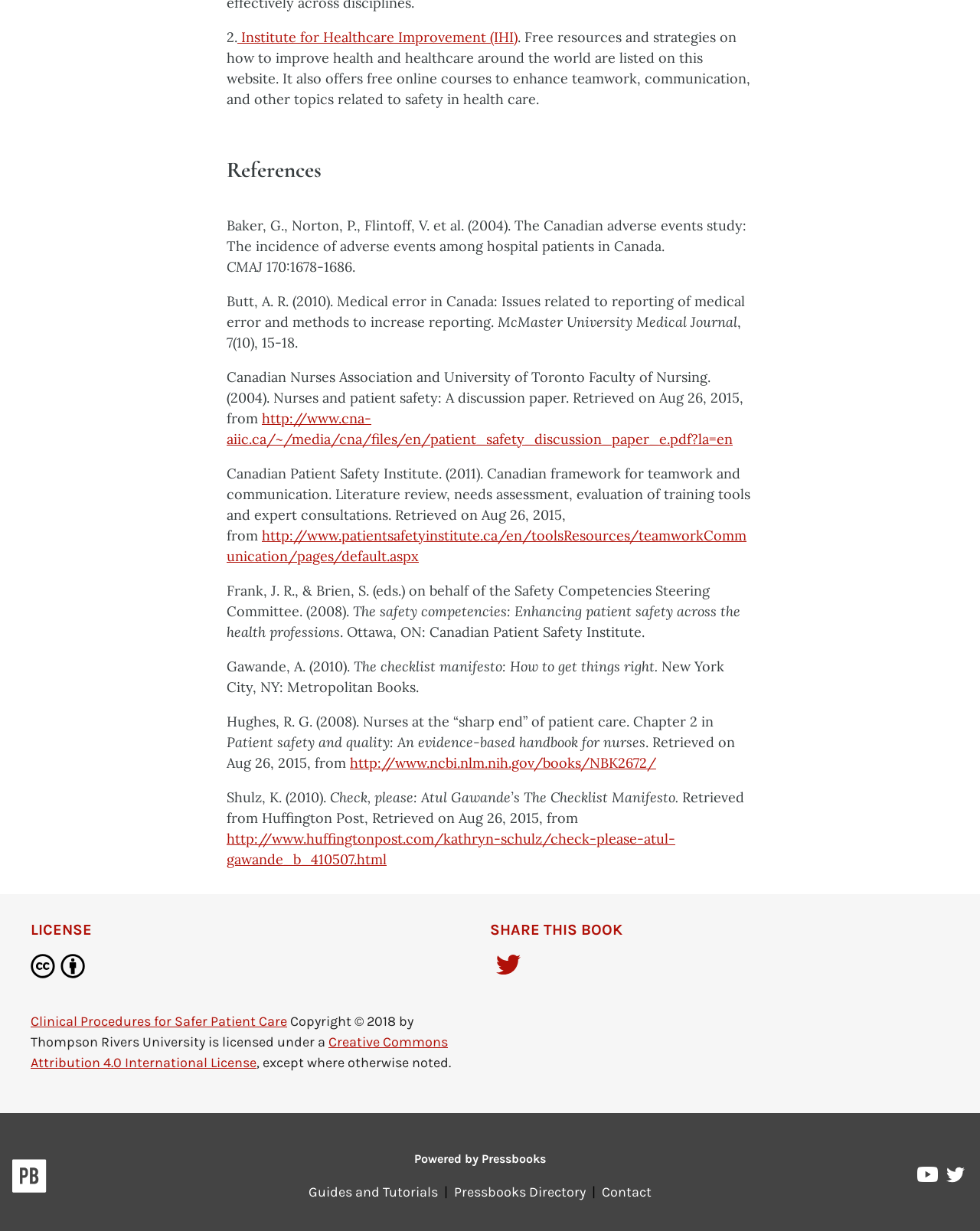Pinpoint the bounding box coordinates of the element to be clicked to execute the instruction: "Read the reference by Baker et al.".

[0.231, 0.176, 0.762, 0.207]